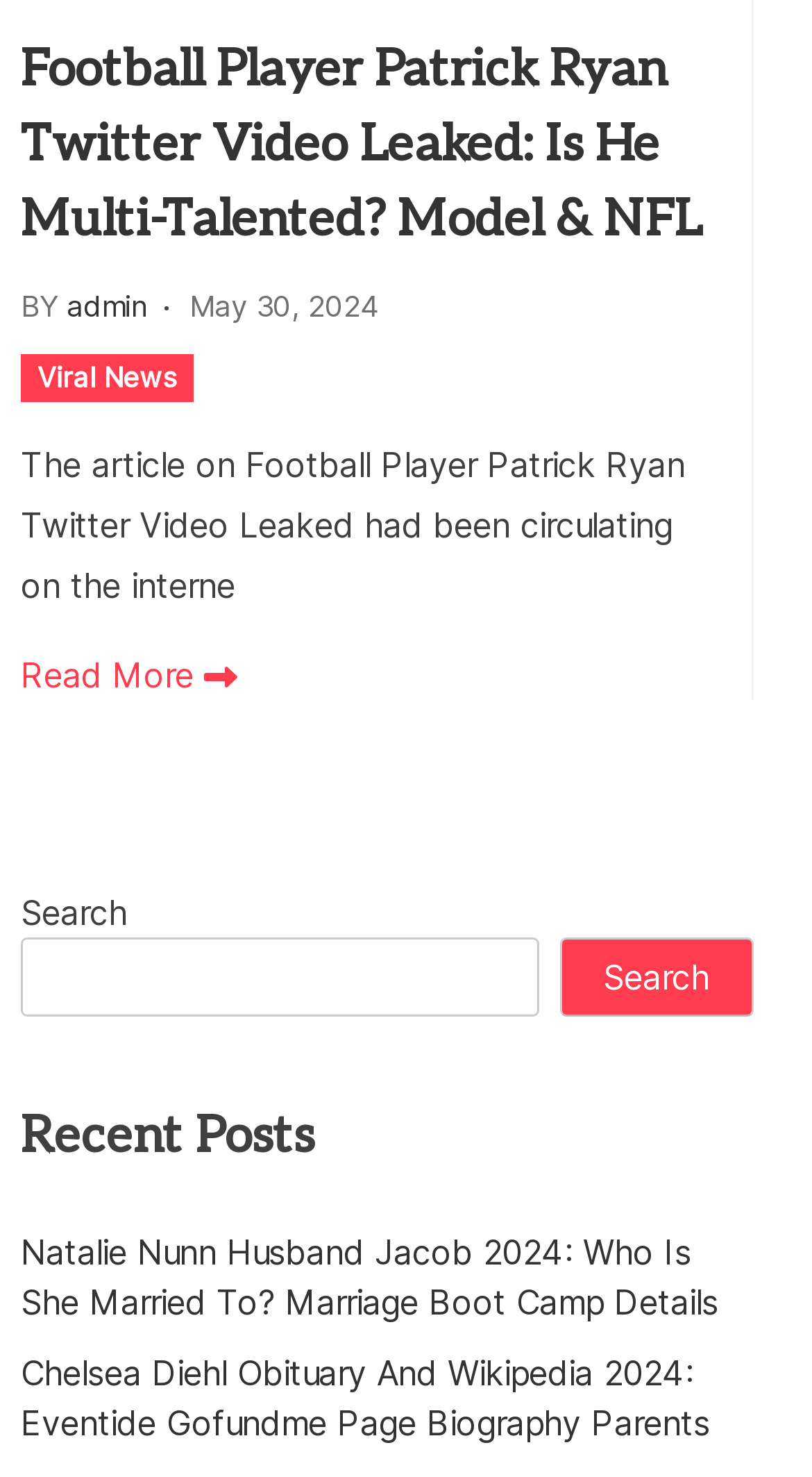What is the date of the article?
Based on the screenshot, provide your answer in one word or phrase.

May 30, 2024